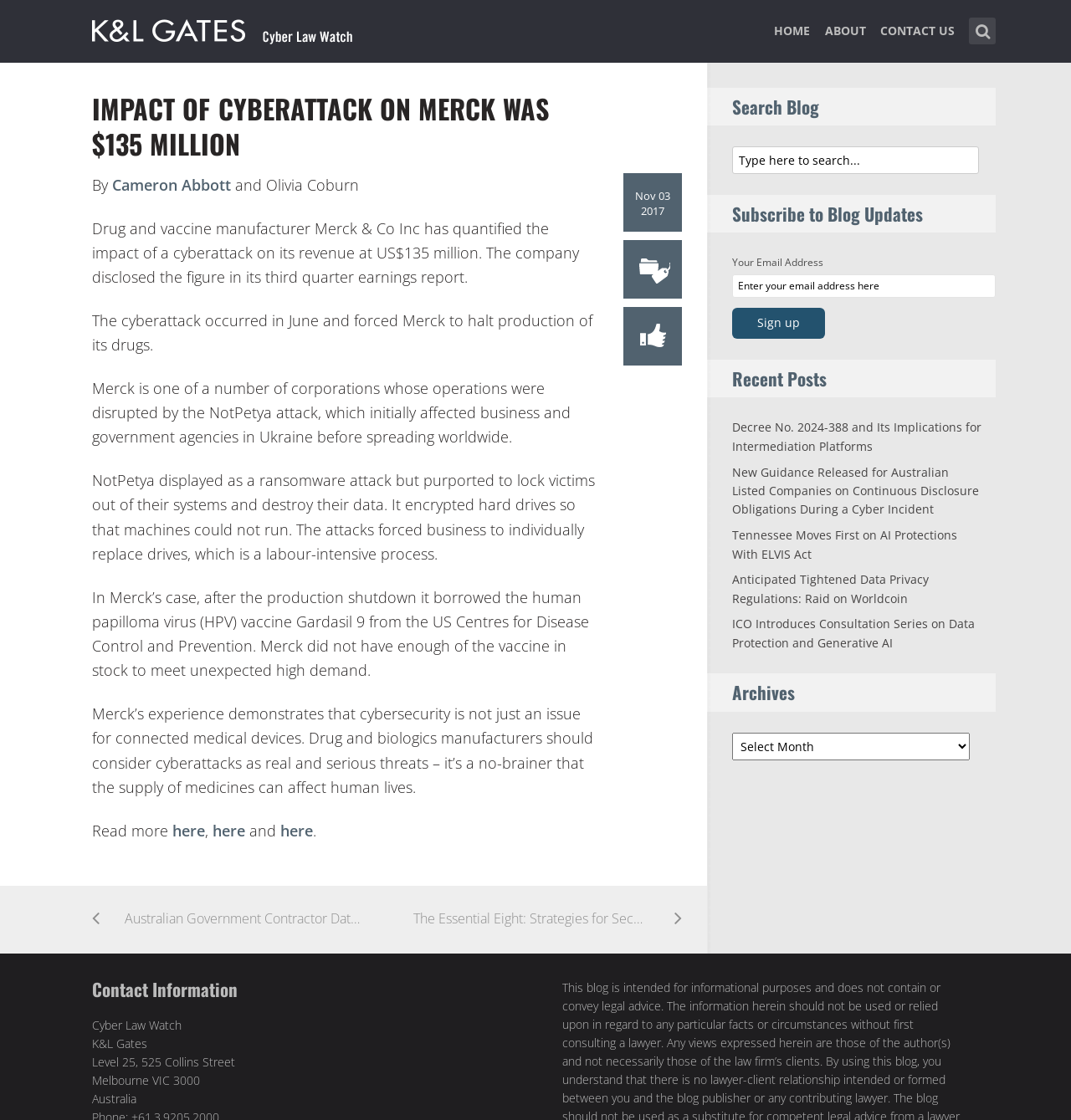Offer an in-depth caption of the entire webpage.

The webpage is about Cyber Law Watch, a blog that discusses various topics related to cybersecurity and law. At the top of the page, there is a navigation menu with links to "HOME", "ABOUT", and "CONTACT US". To the right of the navigation menu, there is a search bar with a placeholder text "Type here to search...". 

Below the navigation menu, there is a main article with a heading "IMPACT OF CYBERATTACK ON MERCK WAS $135 MILLION" in a large font size. The article discusses the impact of a cyberattack on Merck, a drug and vaccine manufacturer, and how it affected their revenue. The article is divided into several paragraphs, with the first paragraph providing an overview of the cyberattack and its impact on Merck's revenue. The subsequent paragraphs provide more details about the attack, including how it forced Merck to halt production of its drugs and how it affected the supply of medicines.

To the right of the article, there are several links to other articles, including "Australian Government Contractor Data Breach", "The Essential Eight: Strategies for Security for Commonwealth Government Agencies", and several recent posts. Below these links, there is a section for subscribing to blog updates, where users can enter their email address and click a "Sign up" button.

At the bottom of the page, there is a section for archives, where users can select a month or year to view older posts. There is also a contact information section, which provides the address and contact details of Cyber Law Watch.